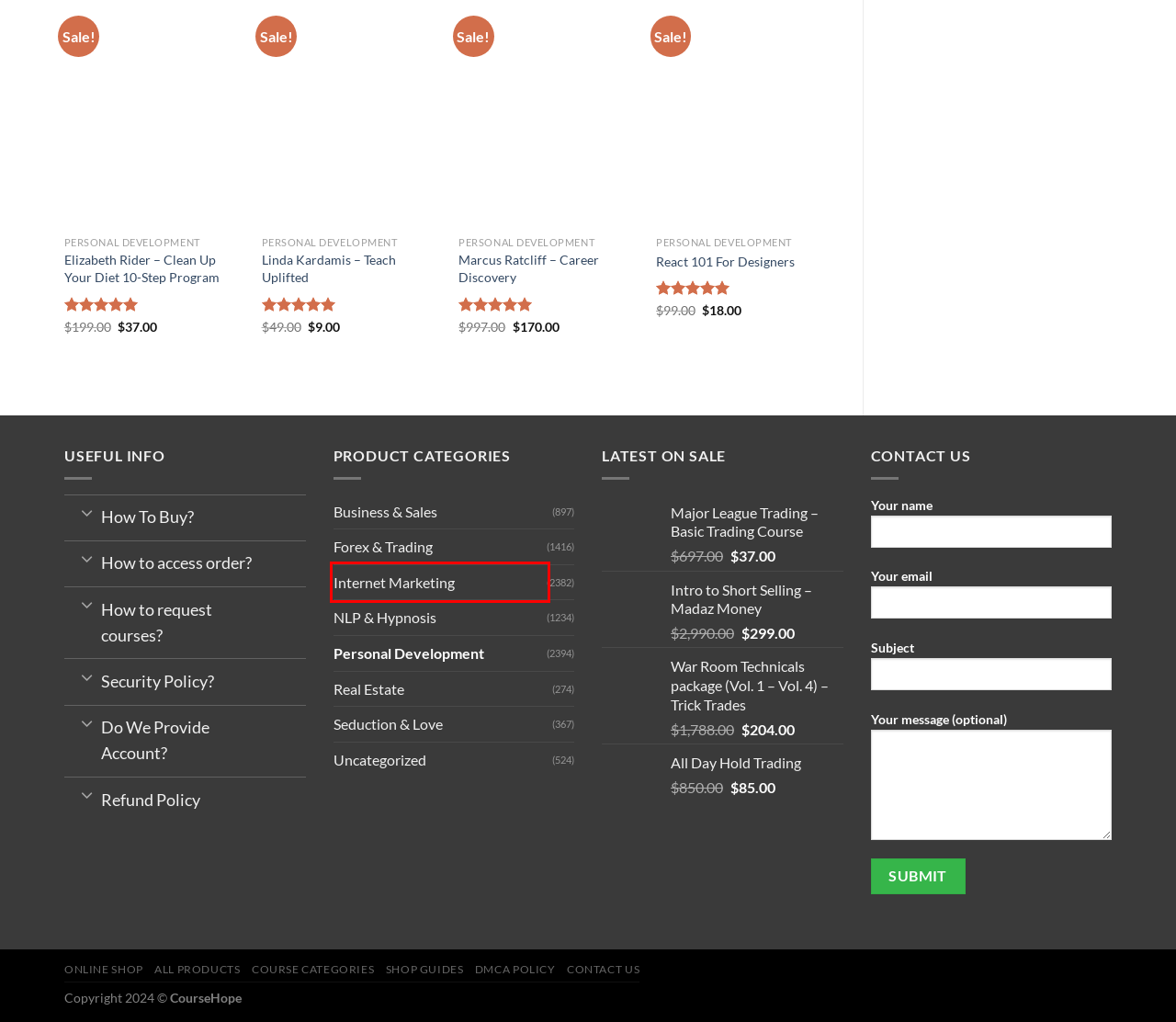You have a screenshot of a webpage with a red rectangle bounding box around an element. Identify the best matching webpage description for the new page that appears after clicking the element in the bounding box. The descriptions are:
A. Real Estate Archives | Download Courses Shop
B. War Room Technicals Package (Vol. 1 – Vol. 4) – Trick Trades | Download Courses Shop
C. Business & Sales Archives | Download Courses Shop
D. NLP & Hypnosis Archives | Download Courses Shop
E. Internet Marketing Archives | Download Courses Shop
F. Forex & Trading Archives | Download Courses Shop
G. Uncategorized Archives | Download Courses Shop
H. Seduction & Love Archives | Download Courses Shop

E